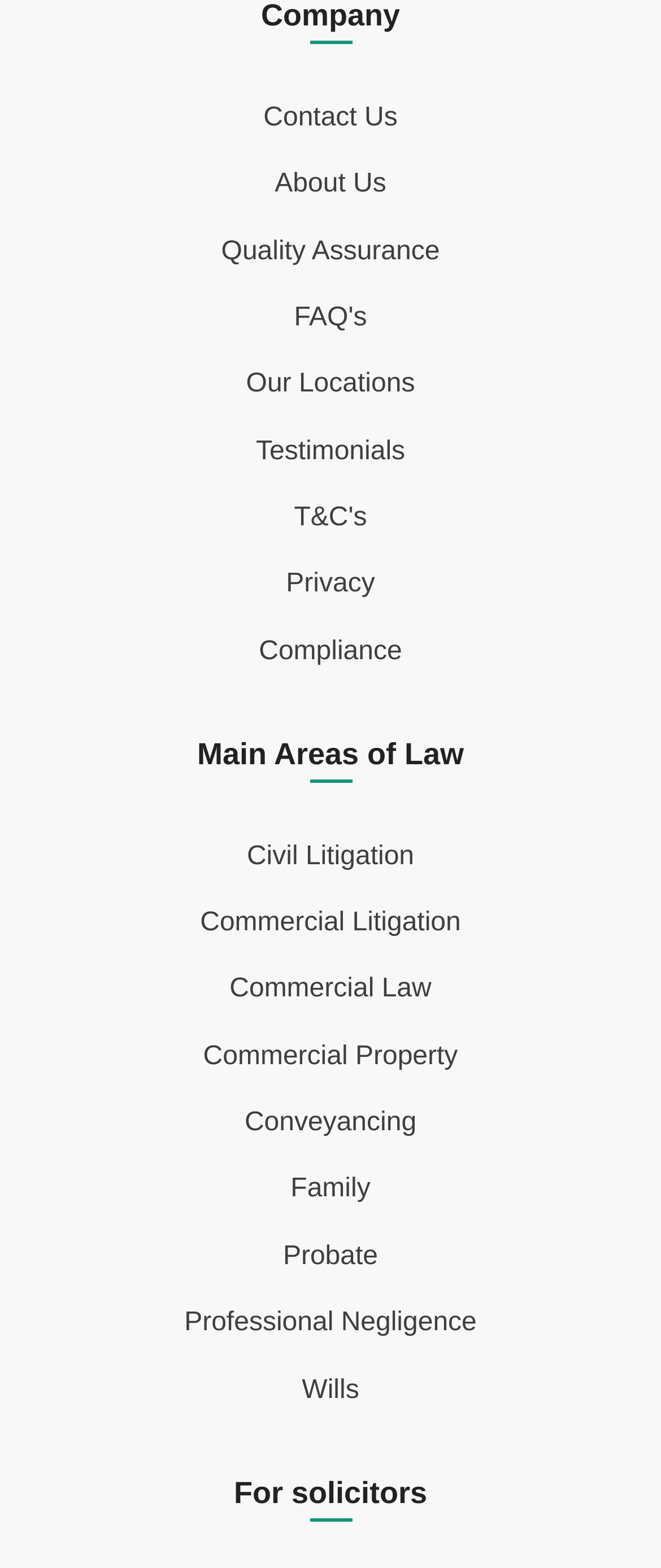Can you give a detailed response to the following question using the information from the image? What is the second link under 'For solicitors'?

There is only one heading 'For solicitors' and it does not have any links underneath it, so there is no second link.